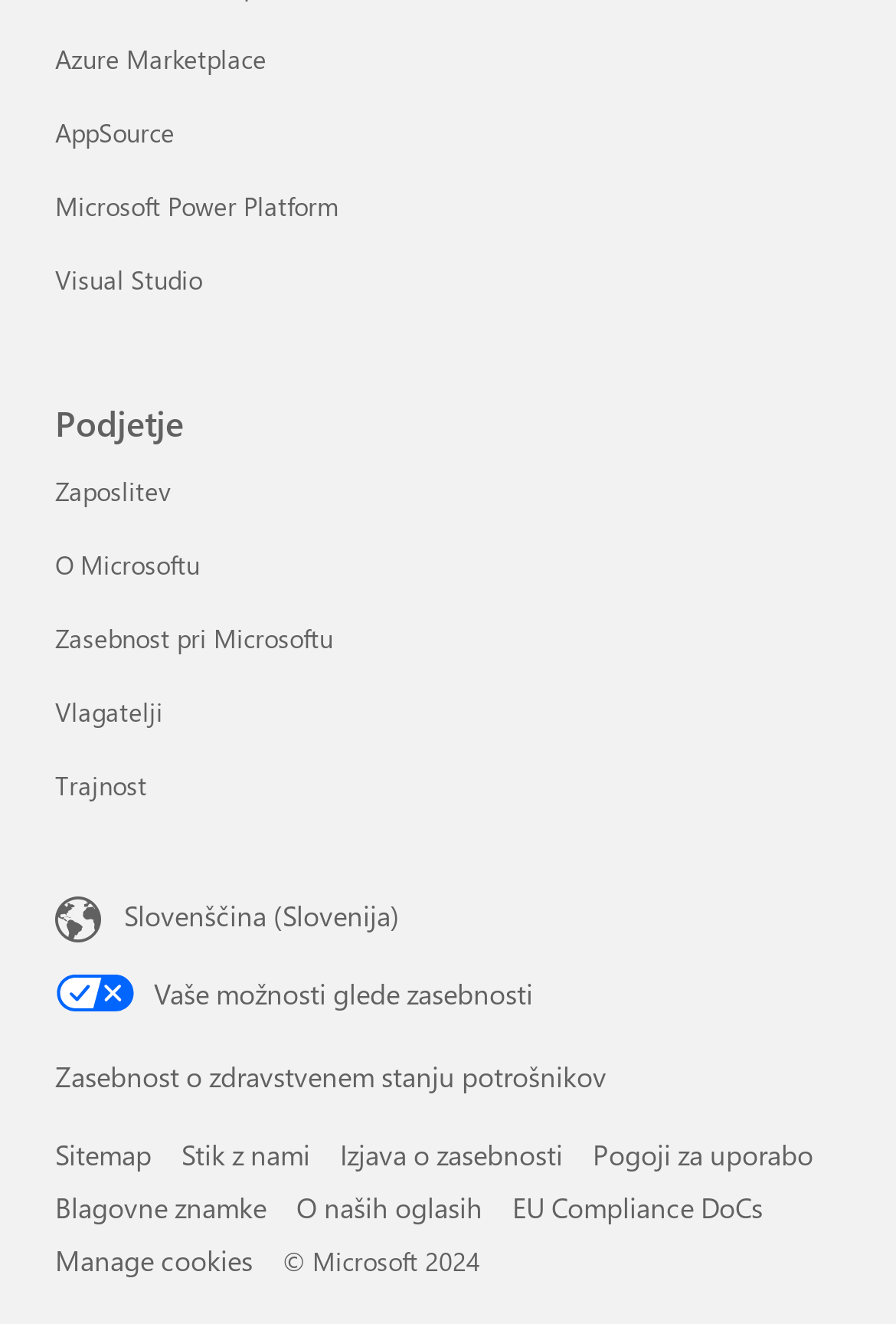Identify the bounding box coordinates of the part that should be clicked to carry out this instruction: "Change language settings".

[0.062, 0.674, 0.938, 0.715]